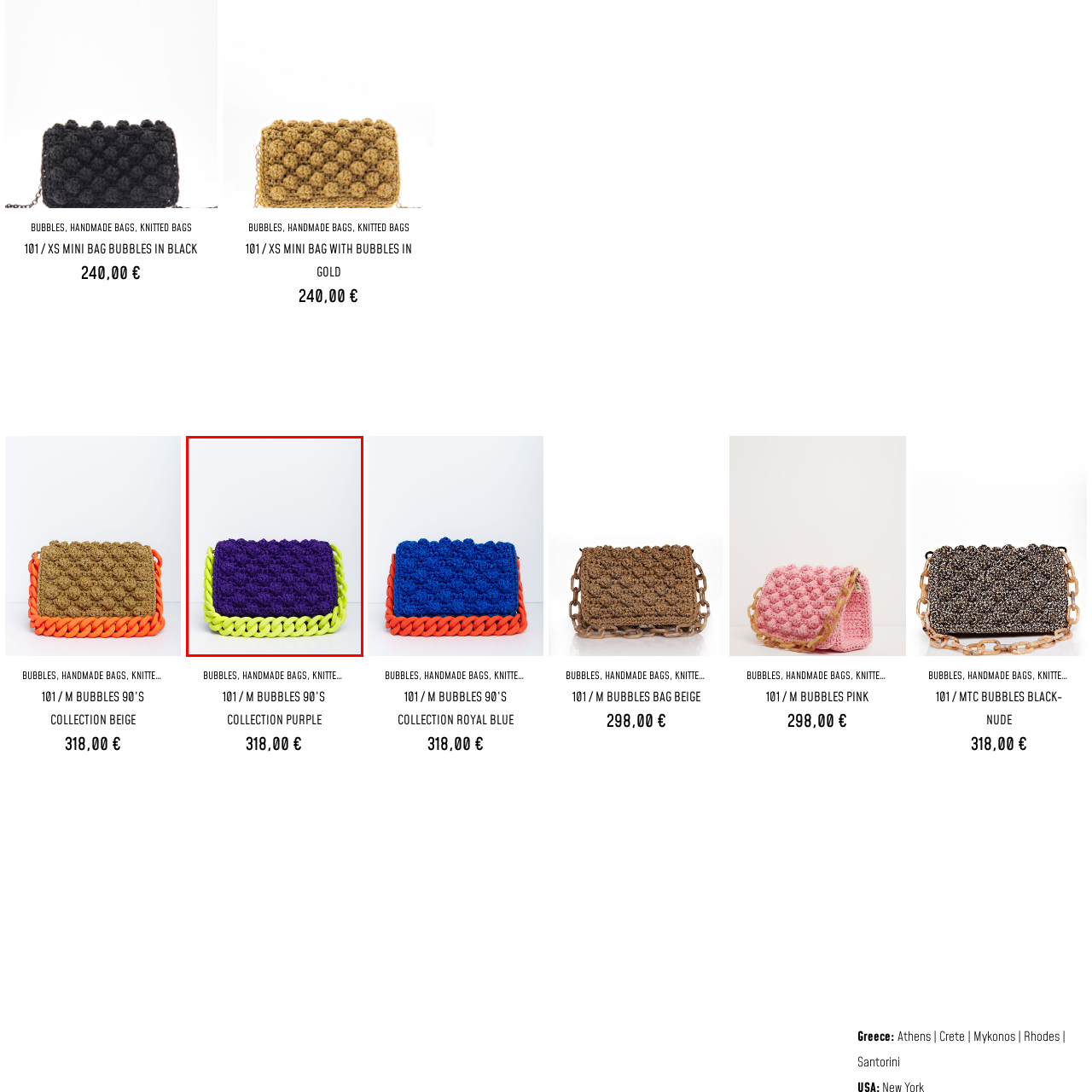Focus on the section encased in the red border, What is the texture of the handbag's main body? Give your response as a single word or phrase.

Woven